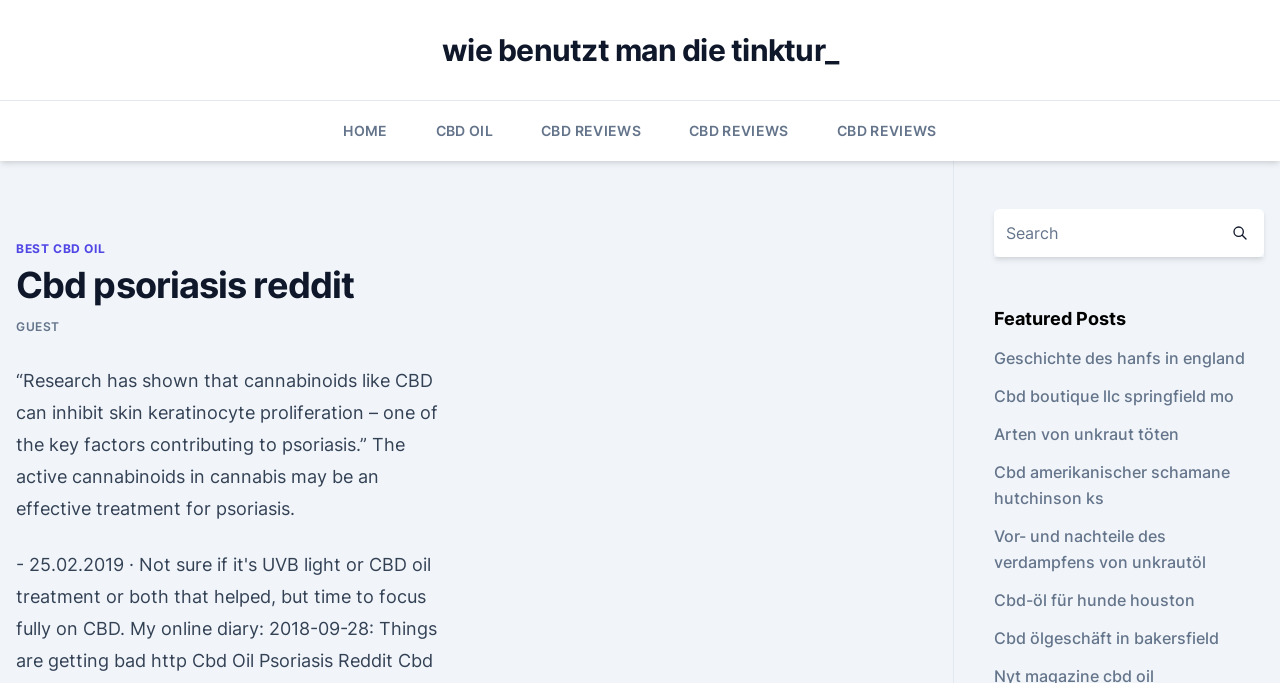Find the bounding box coordinates for the element that must be clicked to complete the instruction: "Click on the 'BEST CBD OIL' link". The coordinates should be four float numbers between 0 and 1, indicated as [left, top, right, bottom].

[0.012, 0.353, 0.082, 0.376]